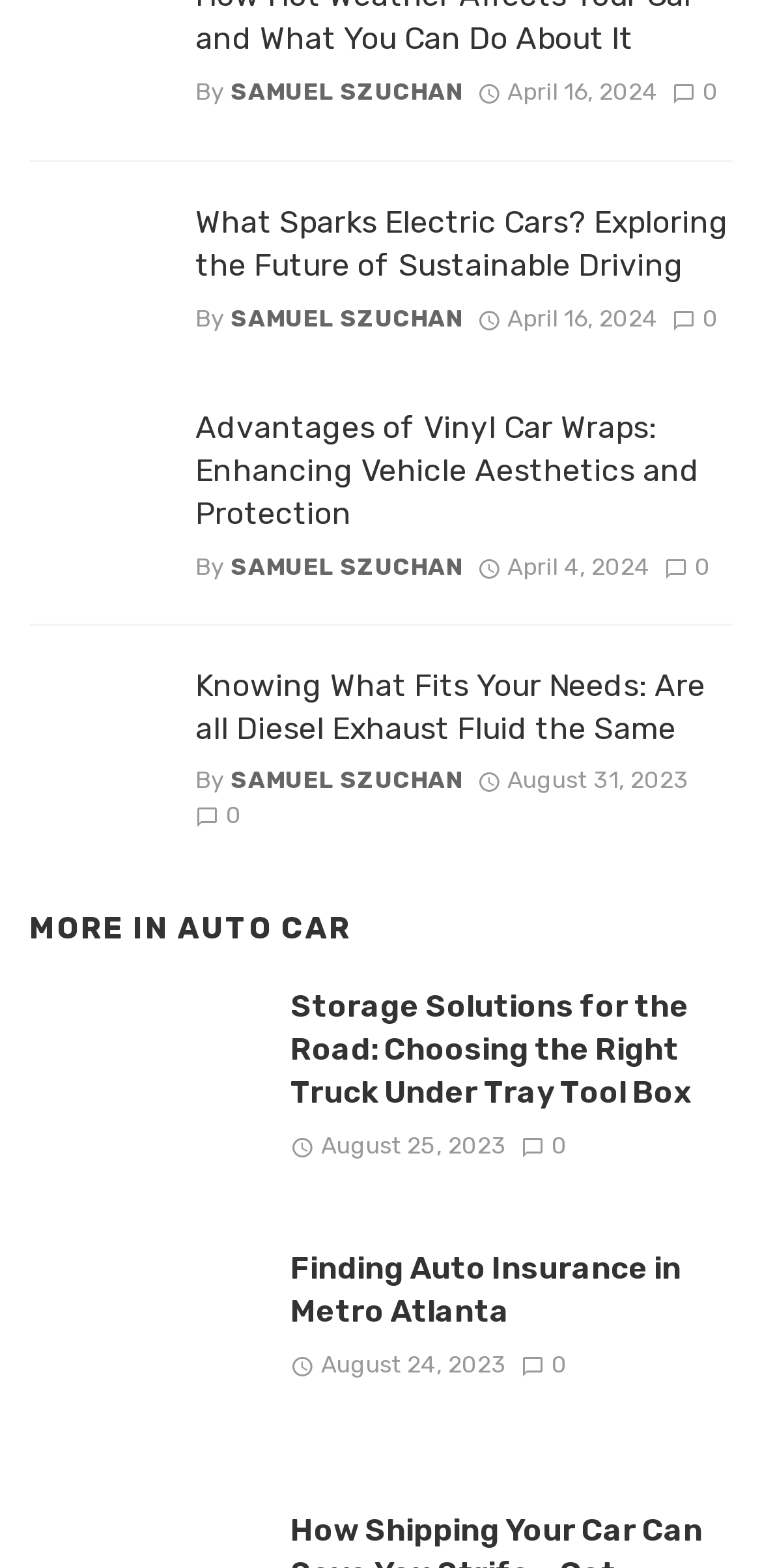Locate the bounding box coordinates of the element you need to click to accomplish the task described by this instruction: "Explore article about diesel exhaust fluid".

[0.038, 0.424, 0.218, 0.511]